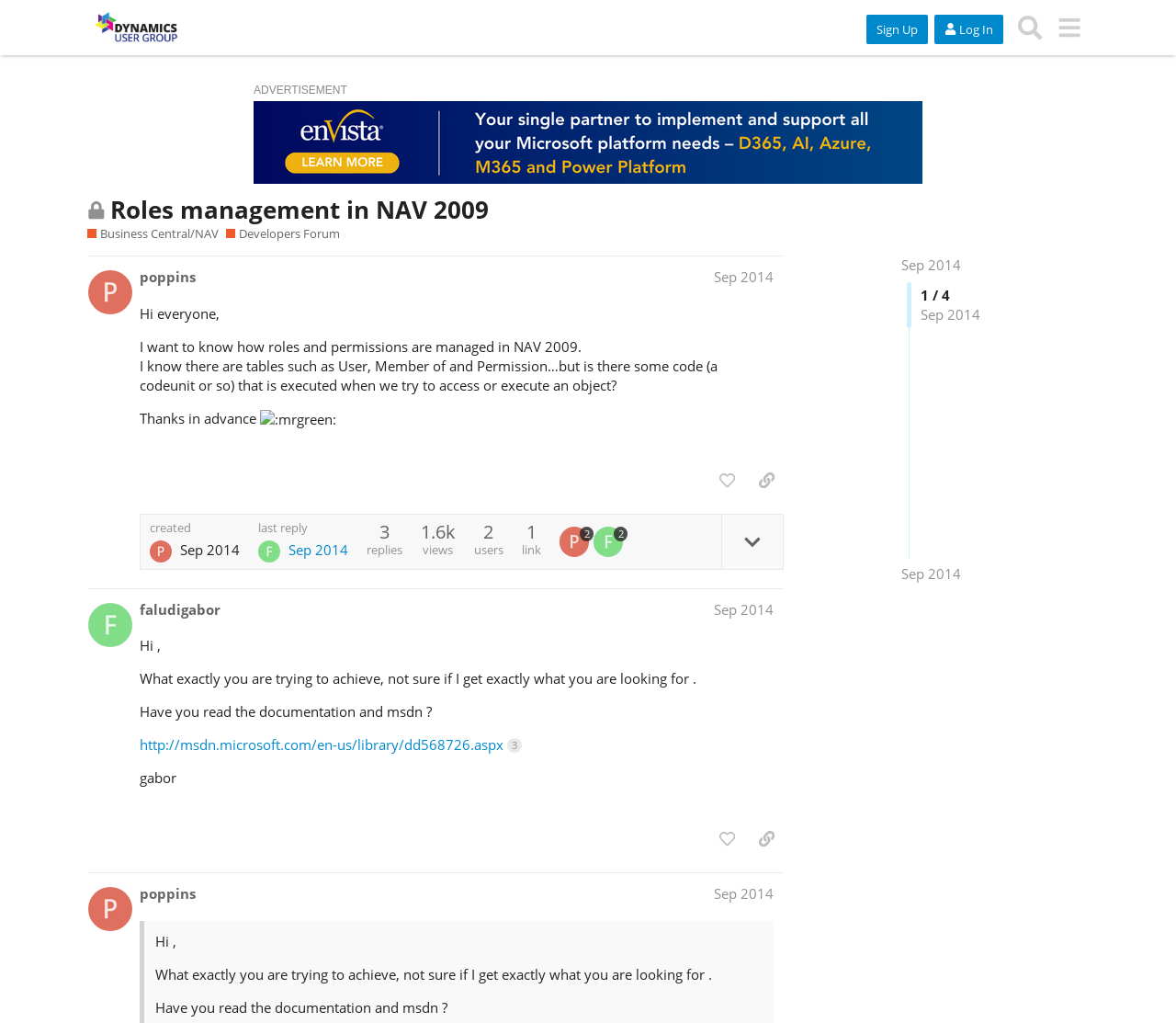Show the bounding box coordinates for the HTML element described as: "last reply Sep 2014".

[0.219, 0.511, 0.296, 0.549]